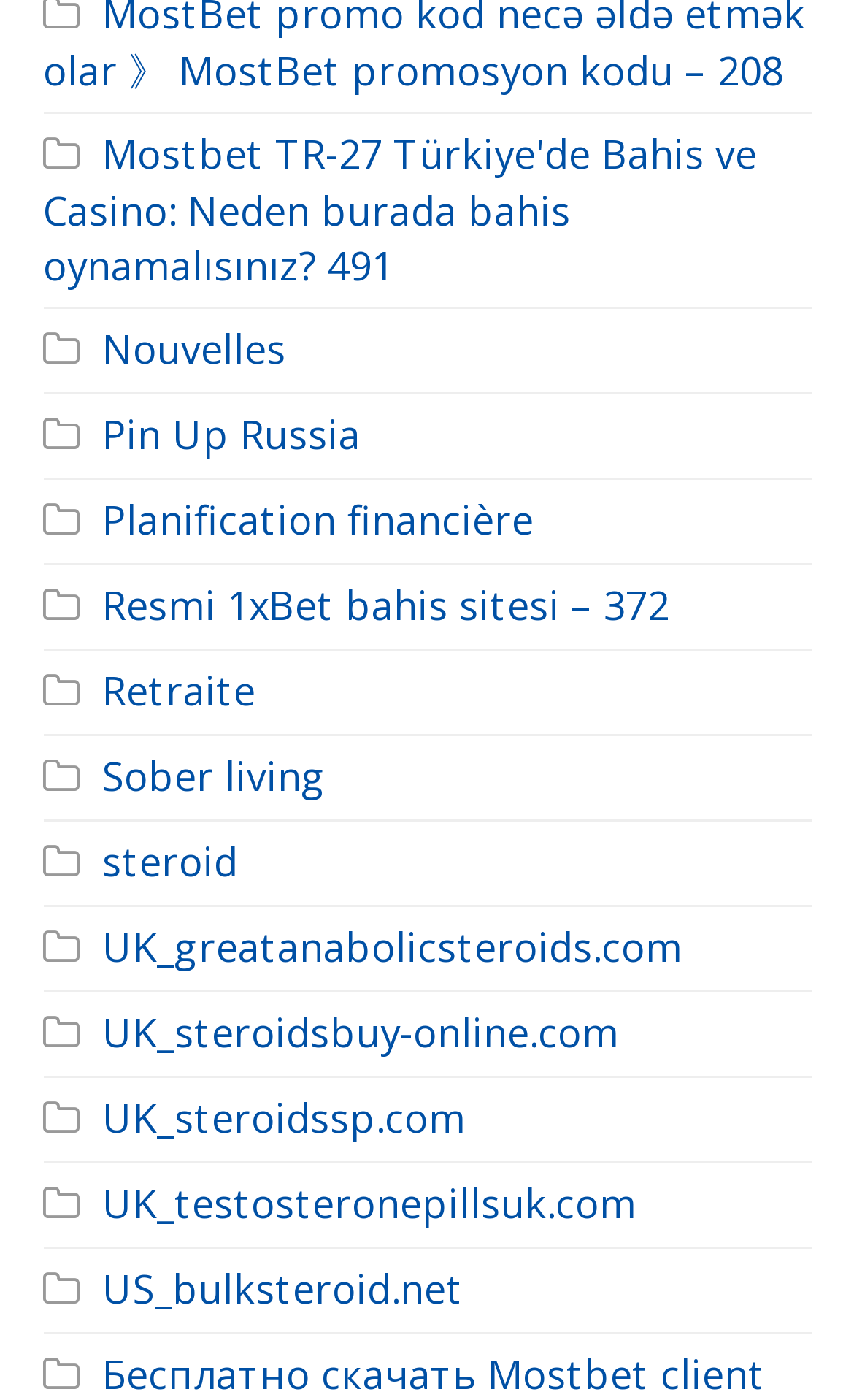Find the bounding box coordinates of the area that needs to be clicked in order to achieve the following instruction: "Access Resmi 1xBet bahis sitesi". The coordinates should be specified as four float numbers between 0 and 1, i.e., [left, top, right, bottom].

[0.05, 0.414, 0.783, 0.451]